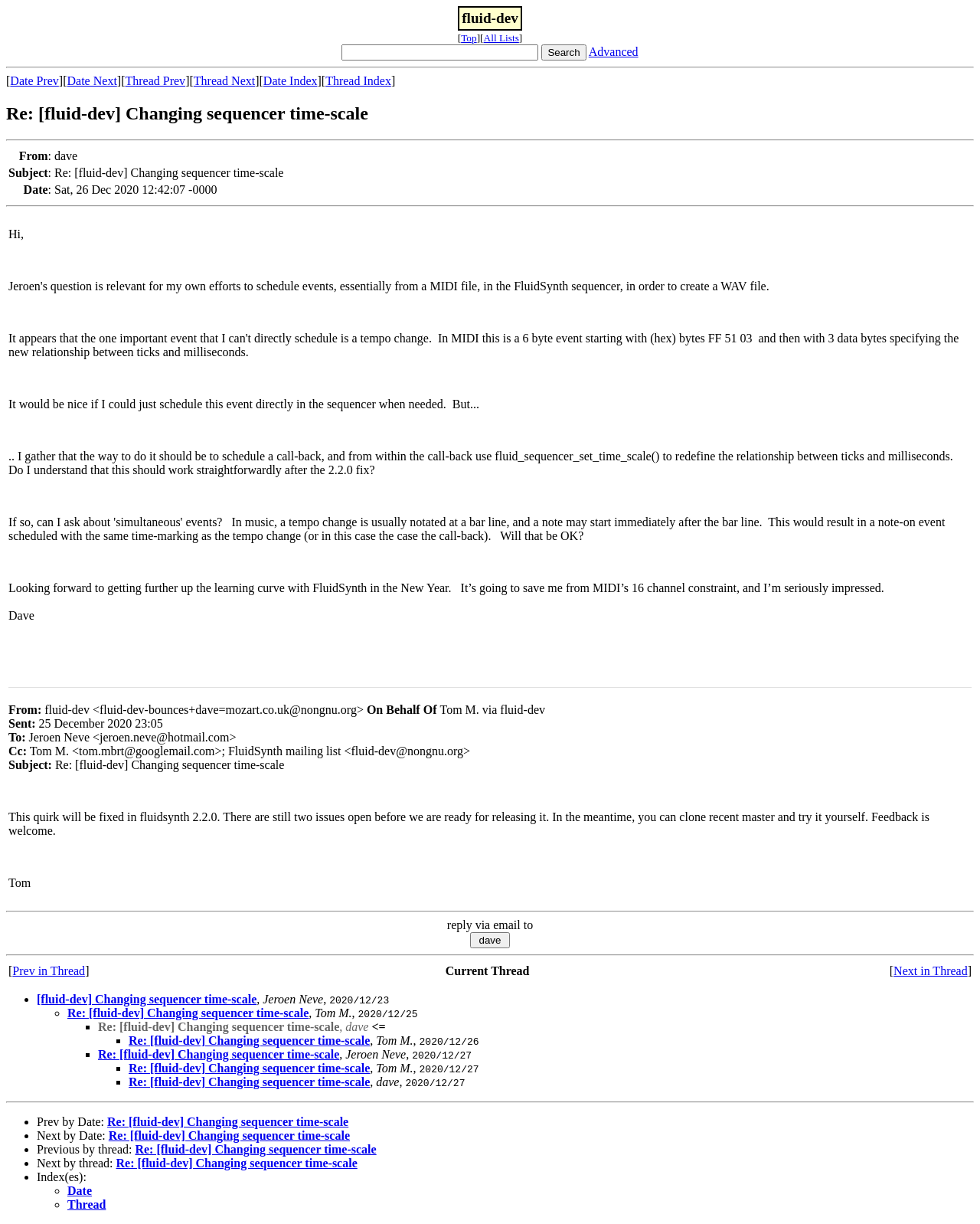Please locate the clickable area by providing the bounding box coordinates to follow this instruction: "Reply to the email".

[0.48, 0.761, 0.52, 0.775]